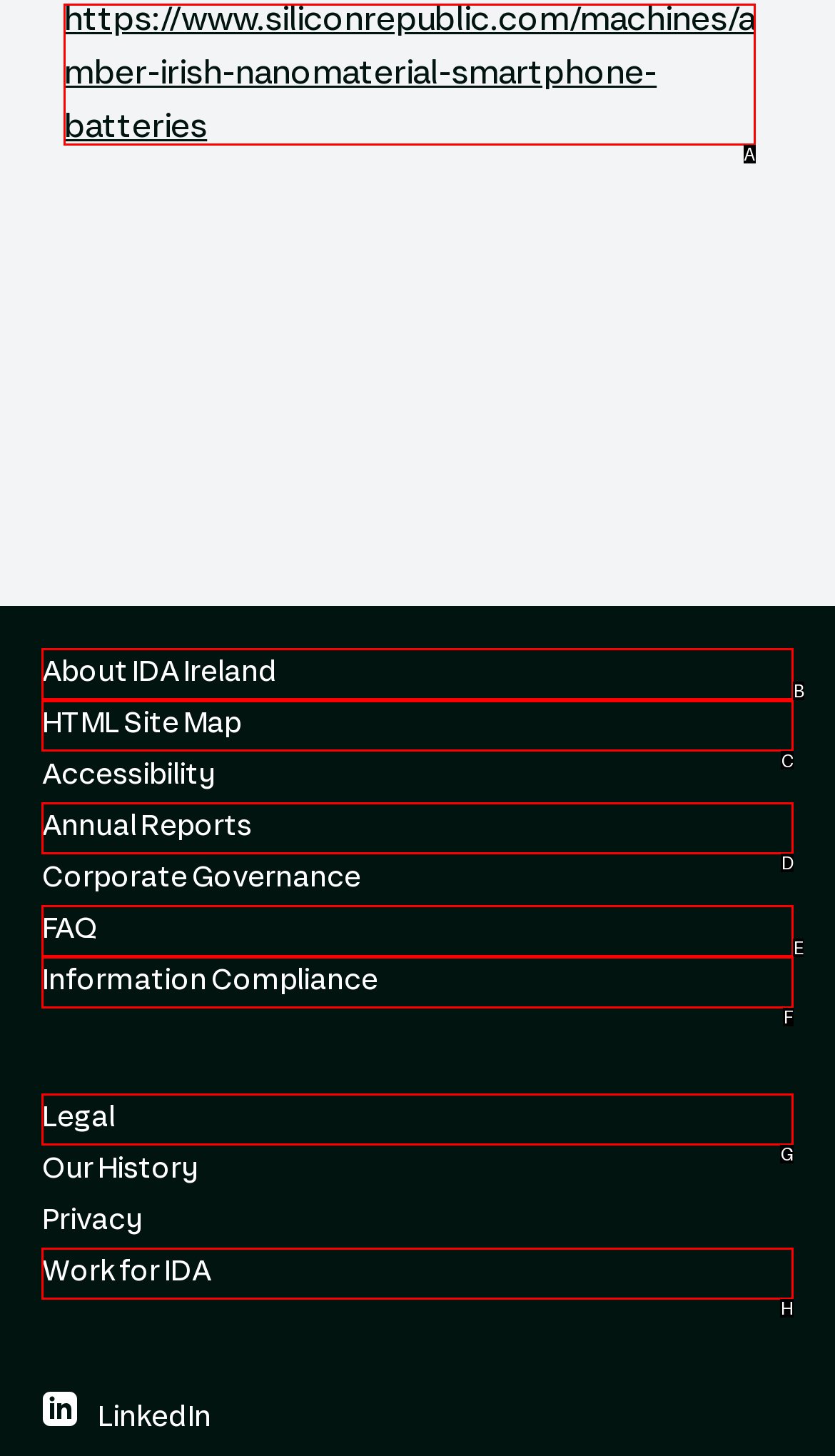To complete the task: Visit the HTML Site Map, select the appropriate UI element to click. Respond with the letter of the correct option from the given choices.

C